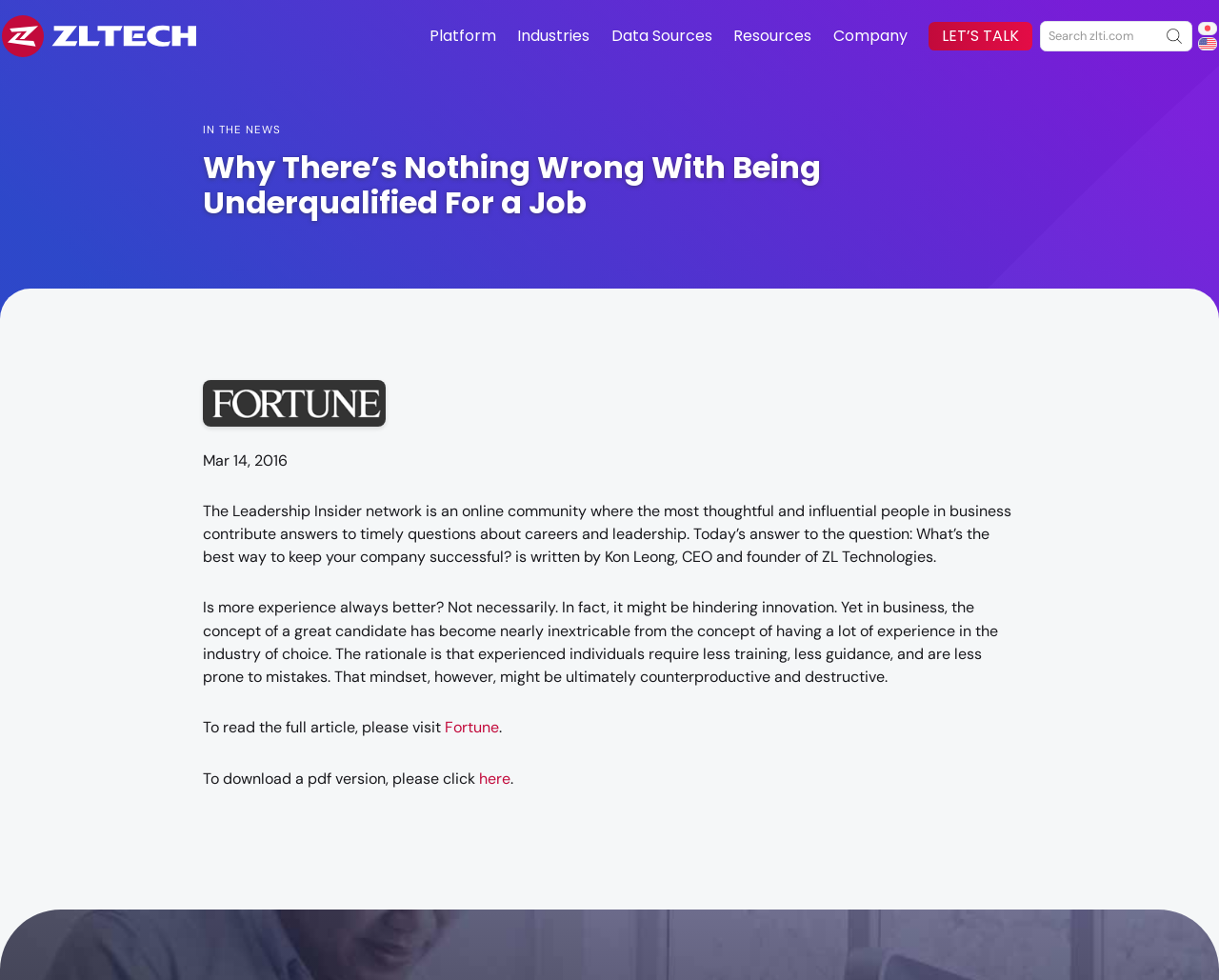Please determine the bounding box coordinates for the element that should be clicked to follow these instructions: "Read the full article on Fortune".

[0.365, 0.732, 0.41, 0.753]